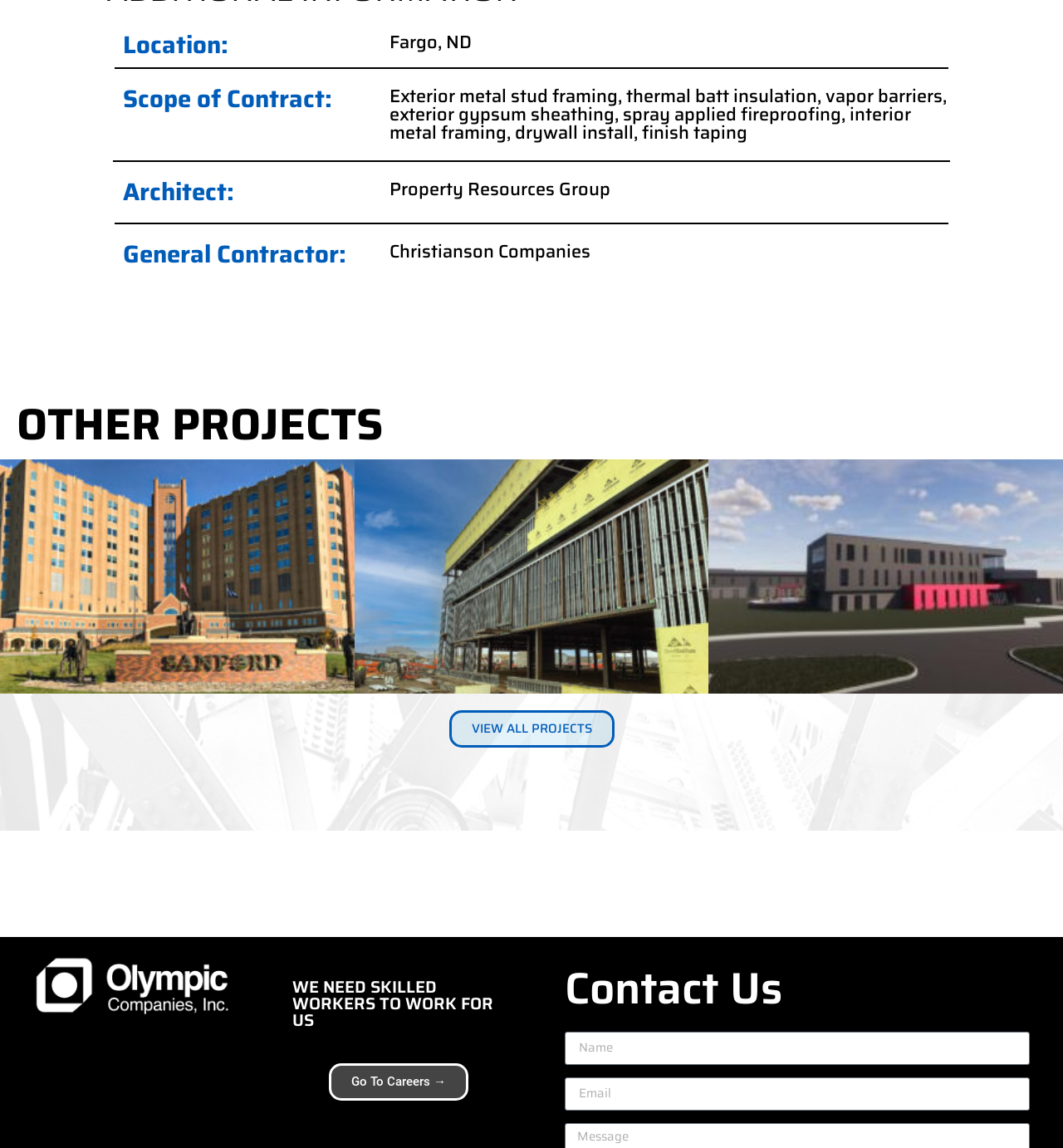Provide a brief response in the form of a single word or phrase:
How many projects are listed under 'OTHER PROJECTS'?

3